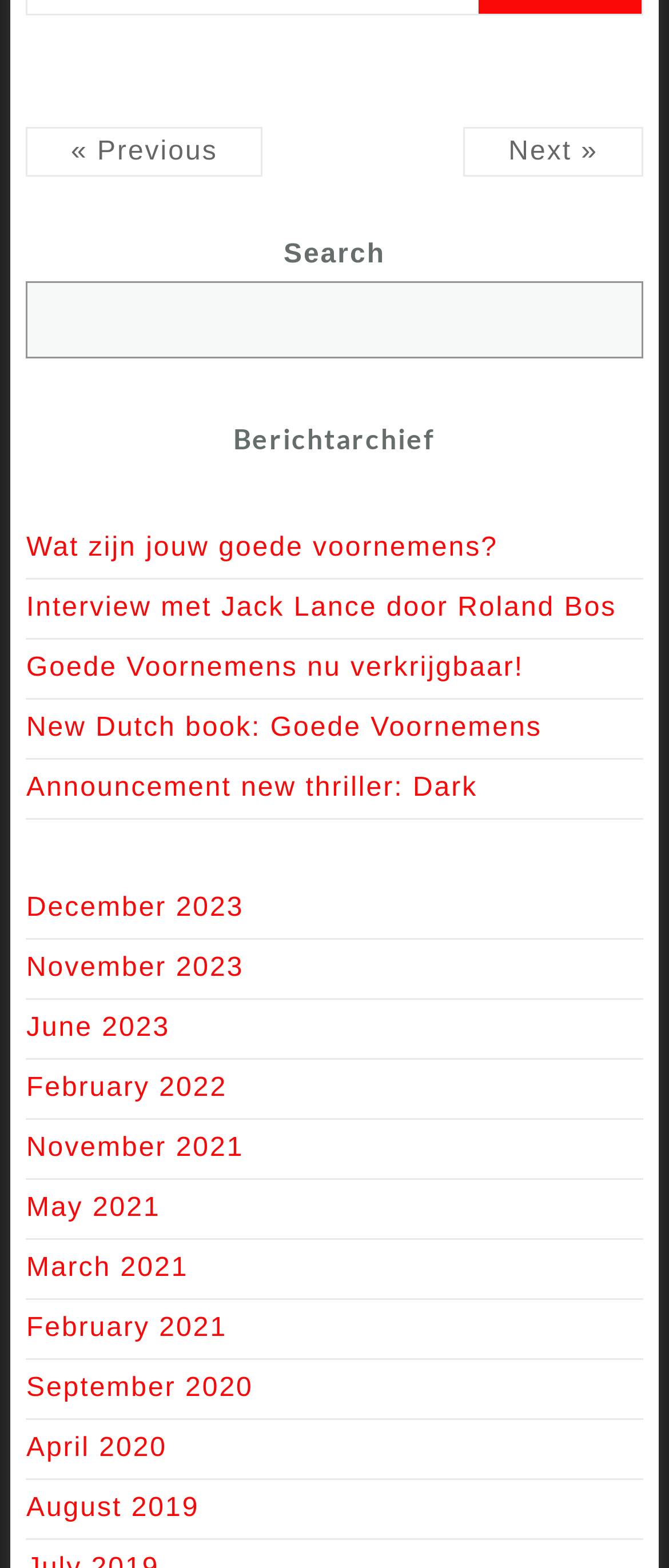Identify the bounding box coordinates for the region of the element that should be clicked to carry out the instruction: "Explore December 2018 archives". The bounding box coordinates should be four float numbers between 0 and 1, i.e., [left, top, right, bottom].

None